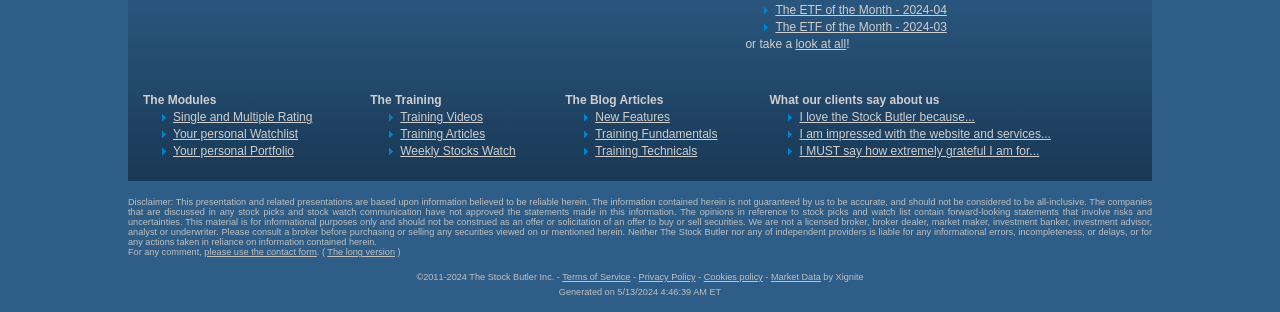Refer to the screenshot and give an in-depth answer to this question: What are the modules offered by Stock Butler?

By examining the webpage, I found a section titled 'The Modules' which lists 'Single and Multiple Rating', 'Your personal Watchlist', and 'Your personal Portfolio' as the modules offered by Stock Butler.